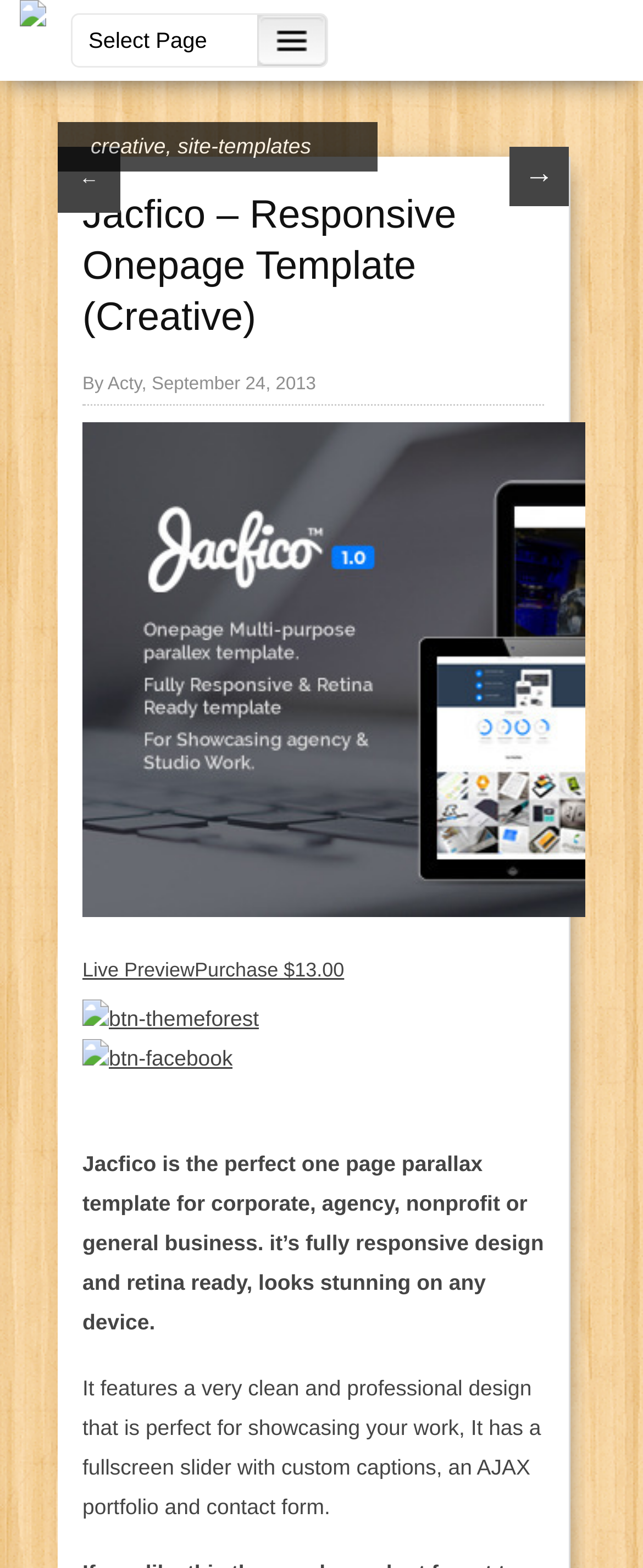Kindly determine the bounding box coordinates for the clickable area to achieve the given instruction: "Click the 'Live Preview' button".

[0.128, 0.611, 0.303, 0.626]